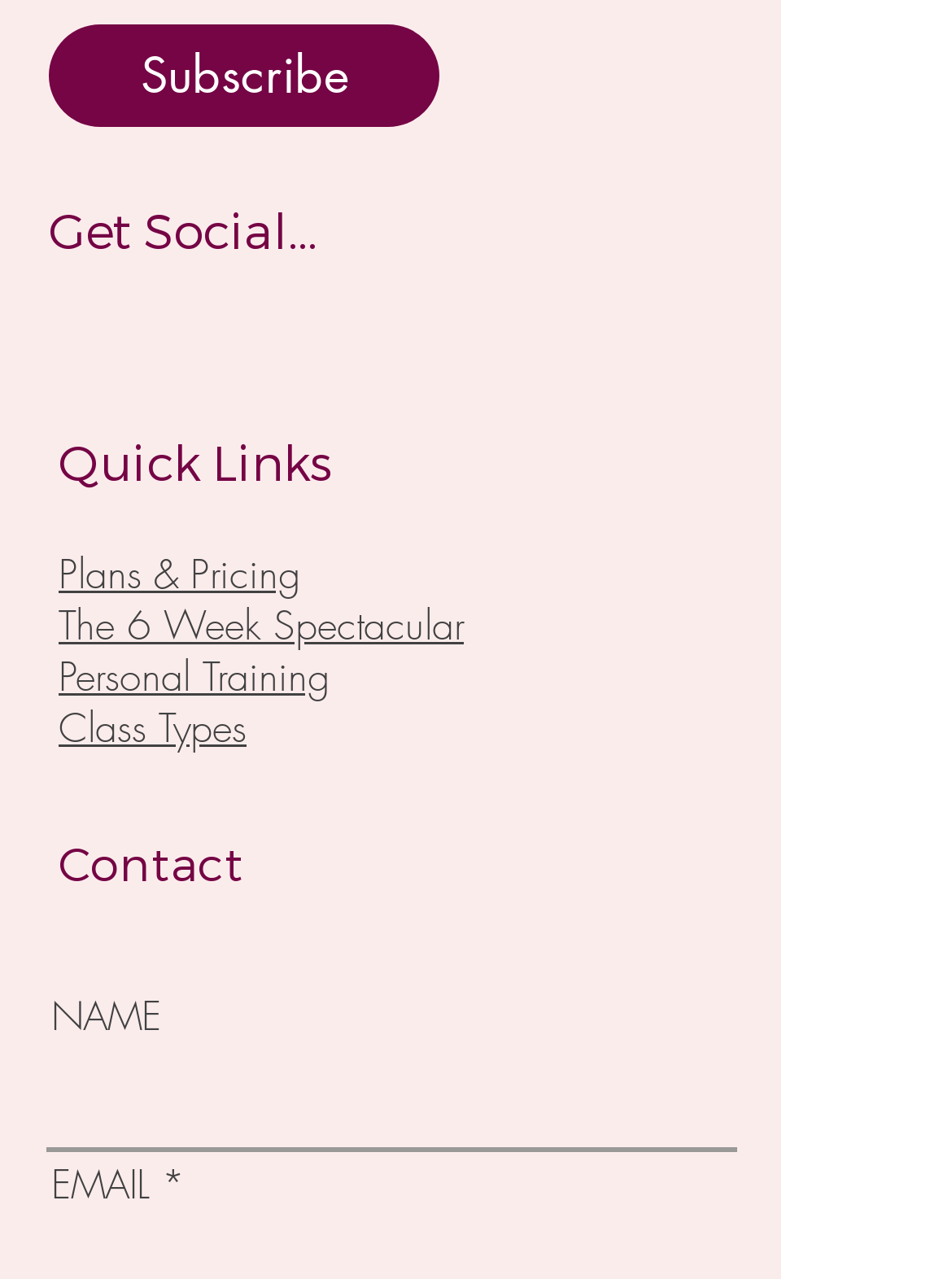Determine the bounding box coordinates for the UI element described. Format the coordinates as (top-left x, top-left y, bottom-right x, bottom-right y) and ensure all values are between 0 and 1. Element description: Plans & Pricing

[0.062, 0.428, 0.315, 0.47]